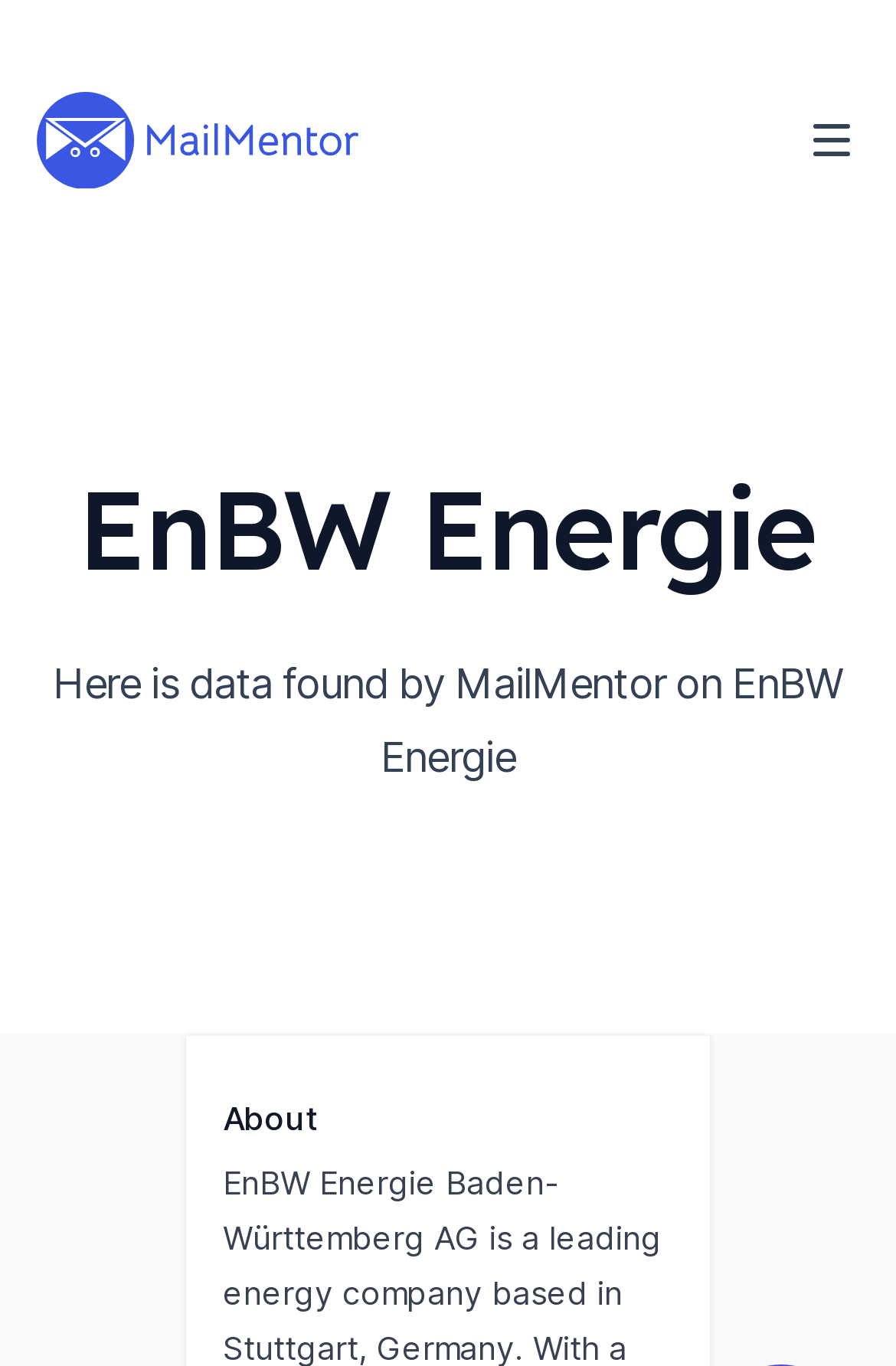How many links are there in the top navigation?
Craft a detailed and extensive response to the question.

I found the number of links in the top navigation by looking at the link element, which says 'Home', indicating that there is only one link in the top navigation.